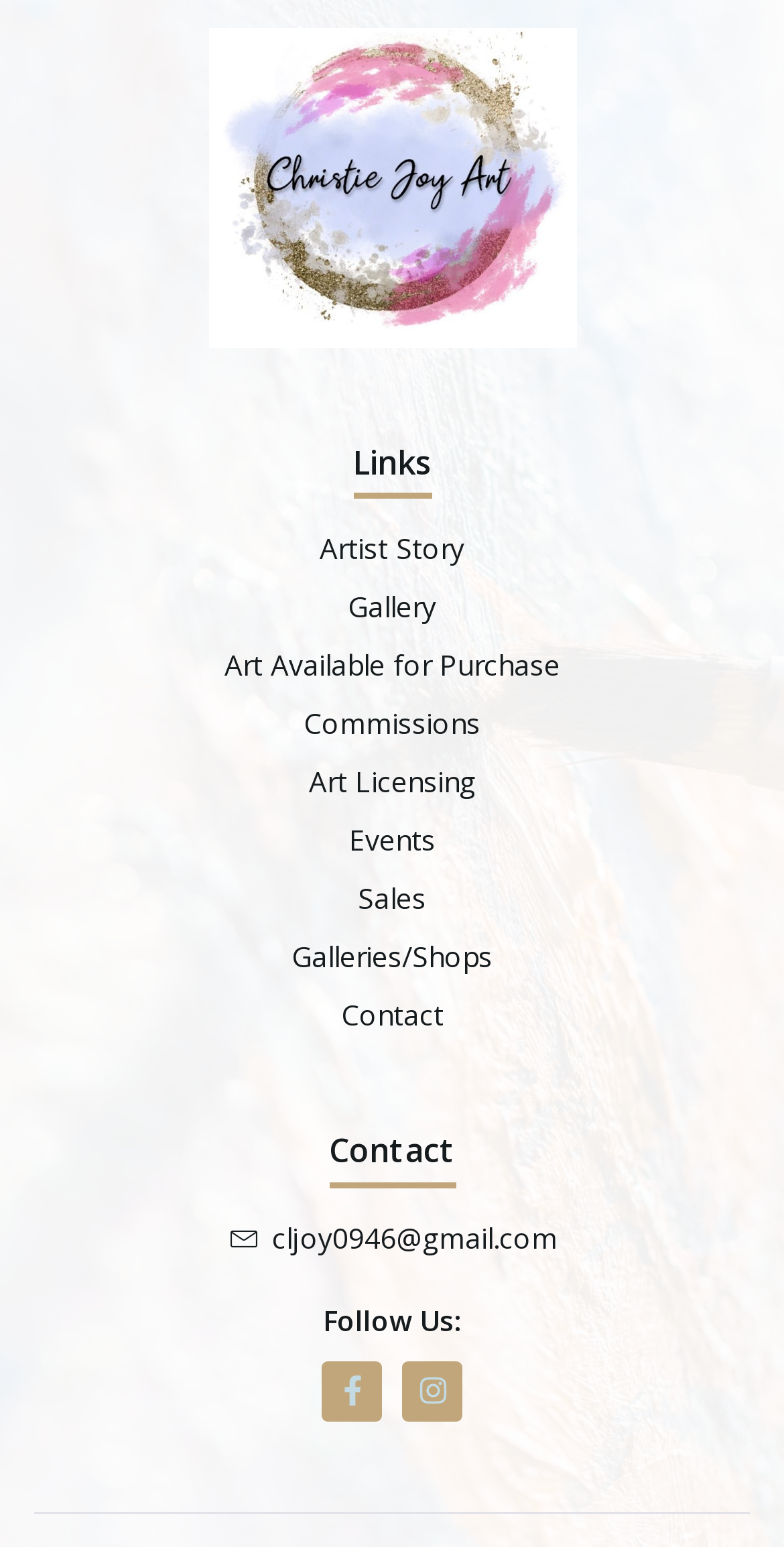Extract the bounding box coordinates for the described element: "Art Available for Purchase". The coordinates should be represented as four float numbers between 0 and 1: [left, top, right, bottom].

[0.069, 0.416, 0.931, 0.444]